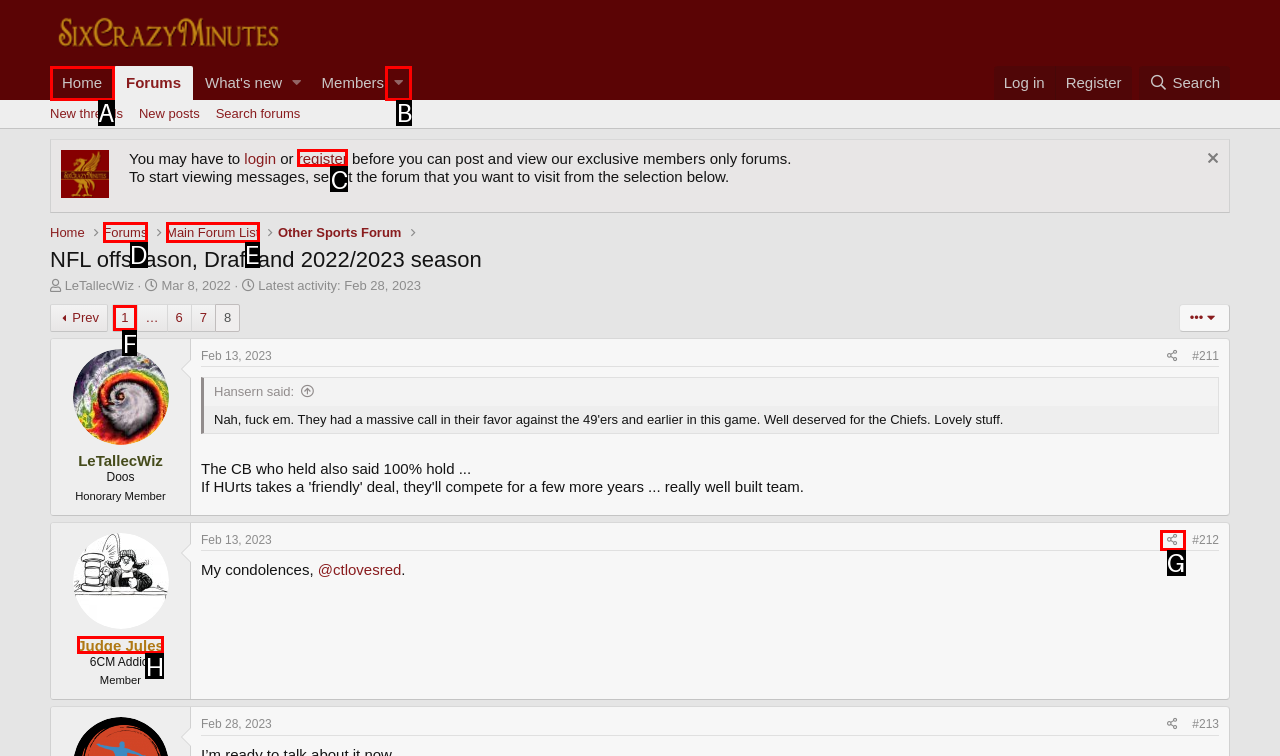Using the element description: Main Forum List, select the HTML element that matches best. Answer with the letter of your choice.

E